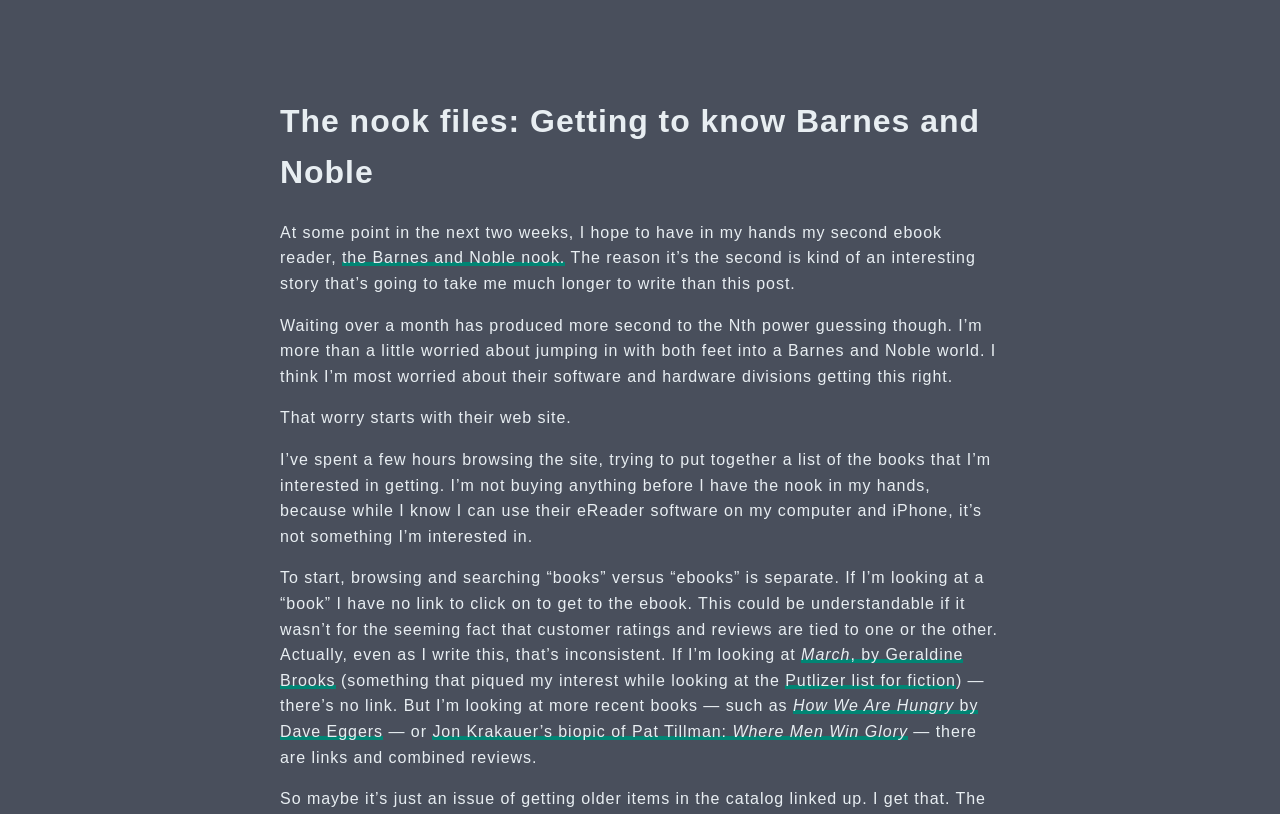Please find the main title text of this webpage.

The nook files: Getting to know Barnes and Noble